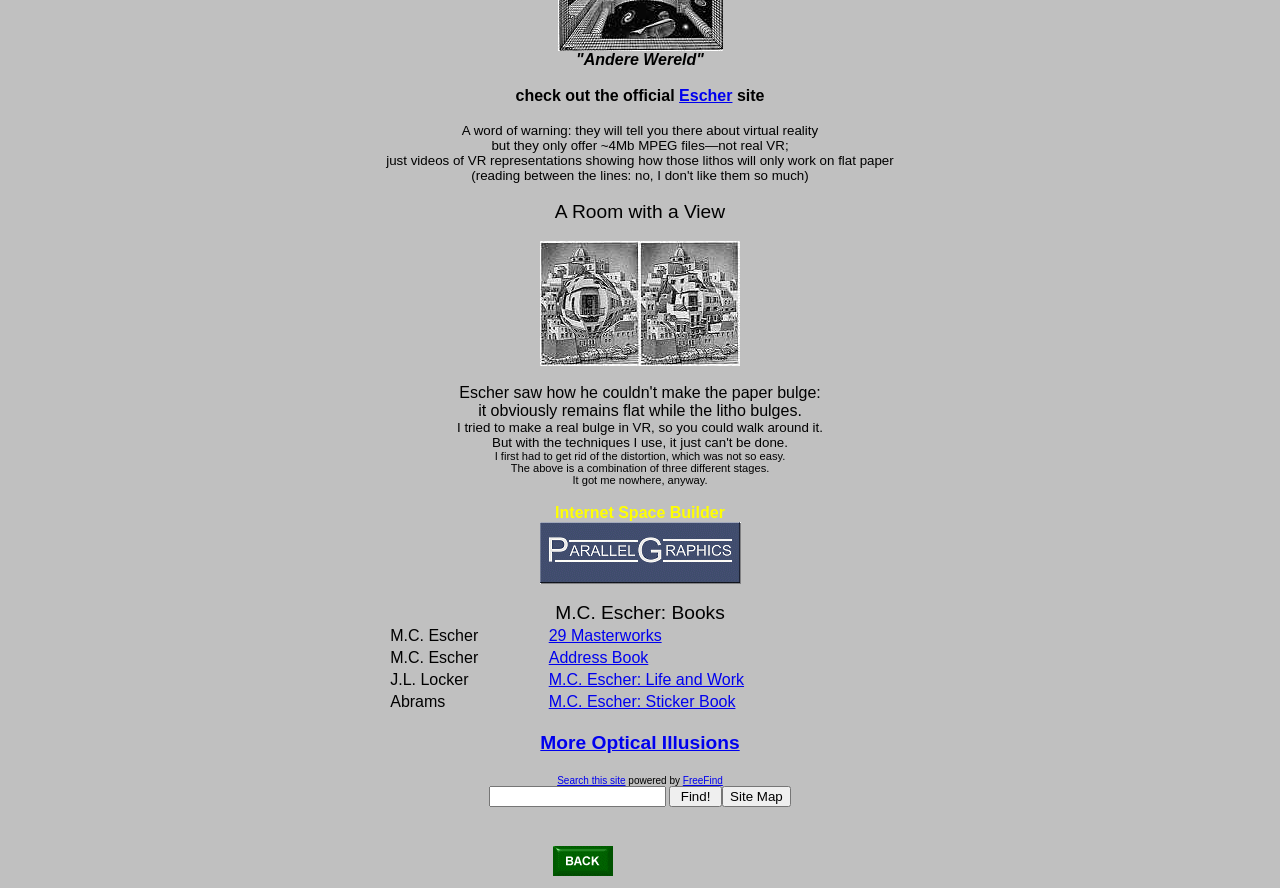Find the bounding box coordinates of the clickable region needed to perform the following instruction: "click the link to Escher's official site". The coordinates should be provided as four float numbers between 0 and 1, i.e., [left, top, right, bottom].

[0.531, 0.098, 0.572, 0.117]